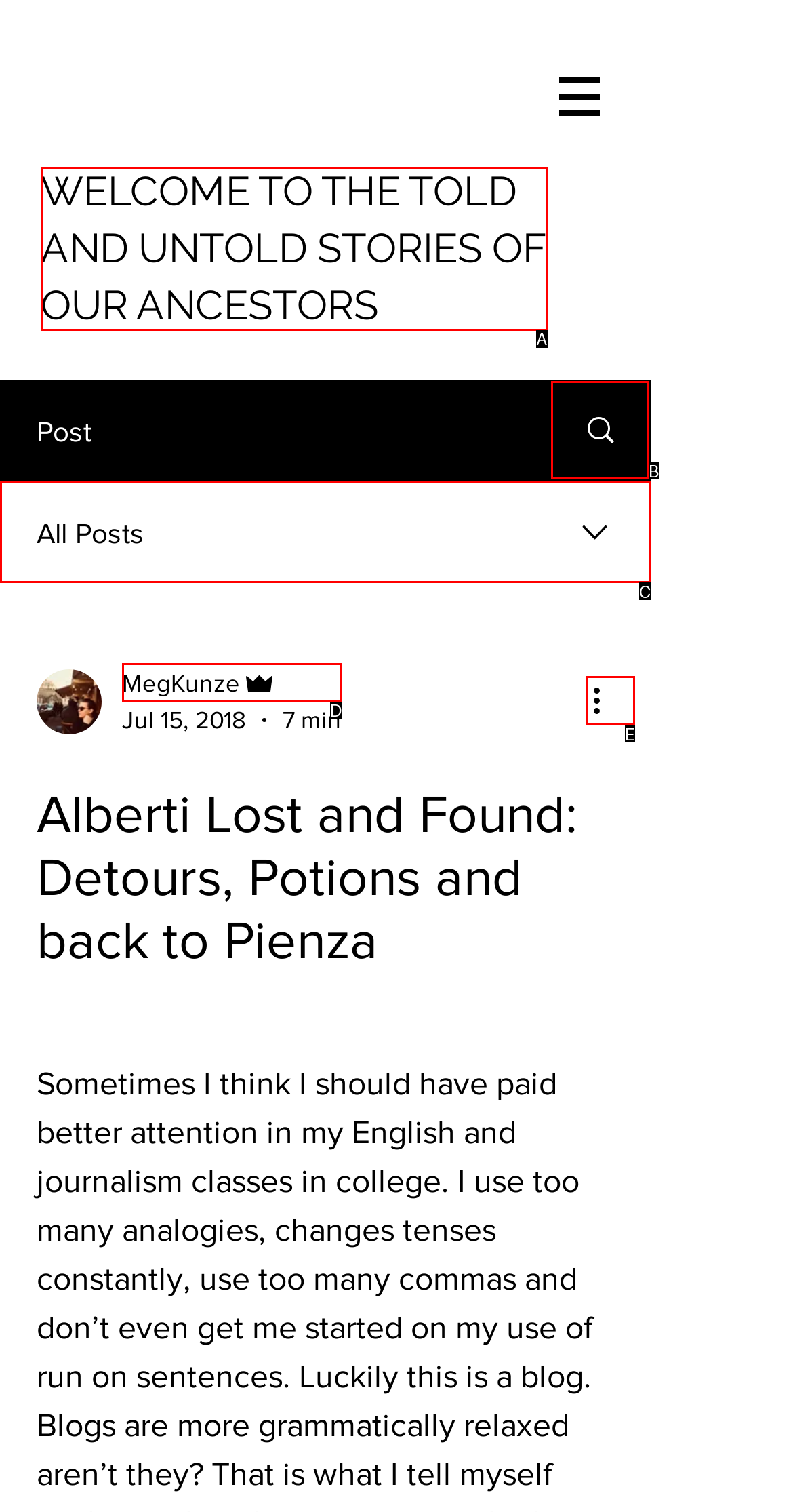Determine the option that best fits the description: Search
Reply with the letter of the correct option directly.

B